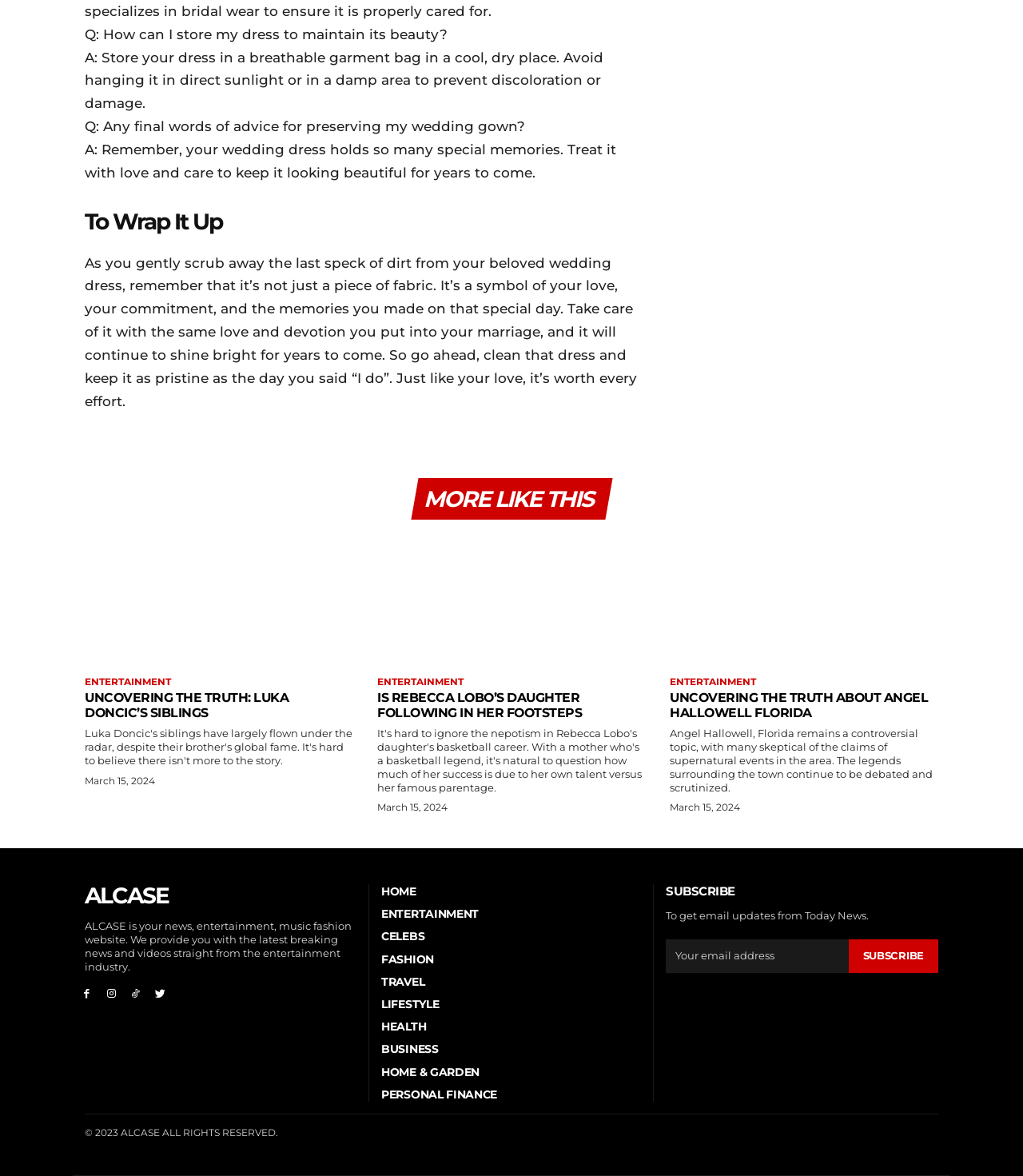Give a concise answer using one word or a phrase to the following question:
What is the date of the articles under 'MORE LIKE THIS'?

March 15, 2024